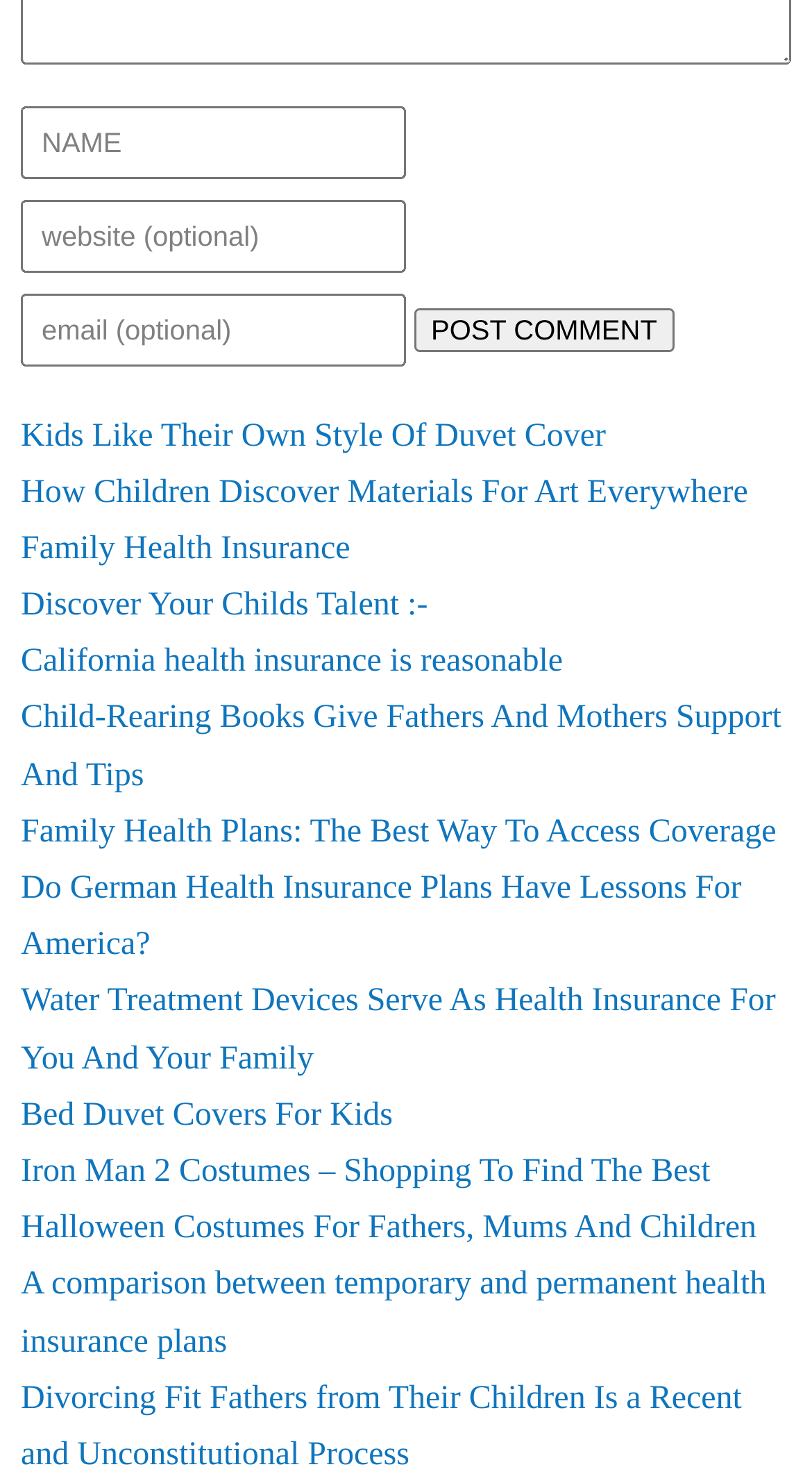Please provide the bounding box coordinates for the UI element as described: "POST COMMENT". The coordinates must be four floats between 0 and 1, represented as [left, top, right, bottom].

[0.51, 0.209, 0.83, 0.239]